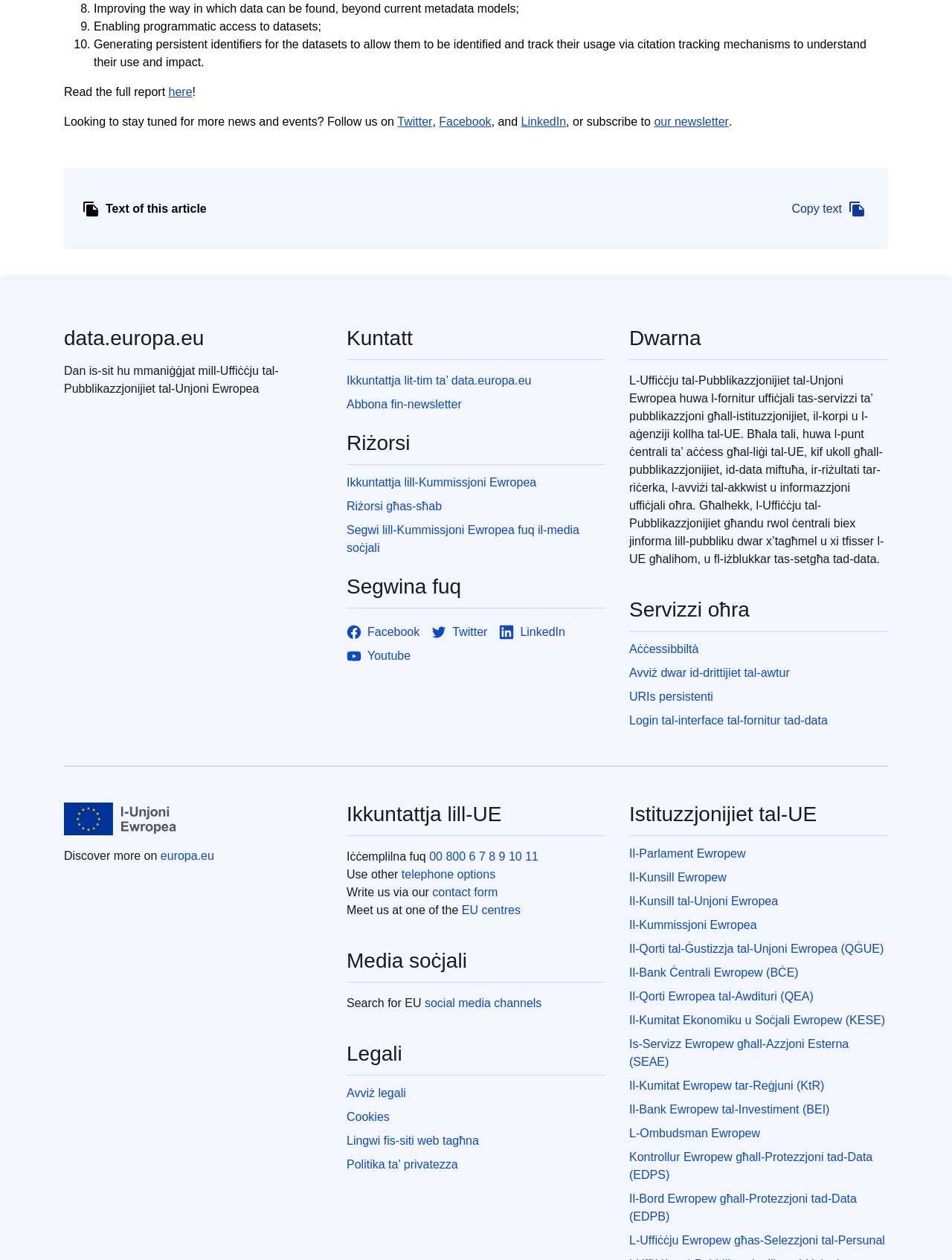Please determine the bounding box coordinates of the element's region to click in order to carry out the following instruction: "Click on 'Read the full report'". The coordinates should be four float numbers between 0 and 1, i.e., [left, top, right, bottom].

[0.067, 0.068, 0.177, 0.078]